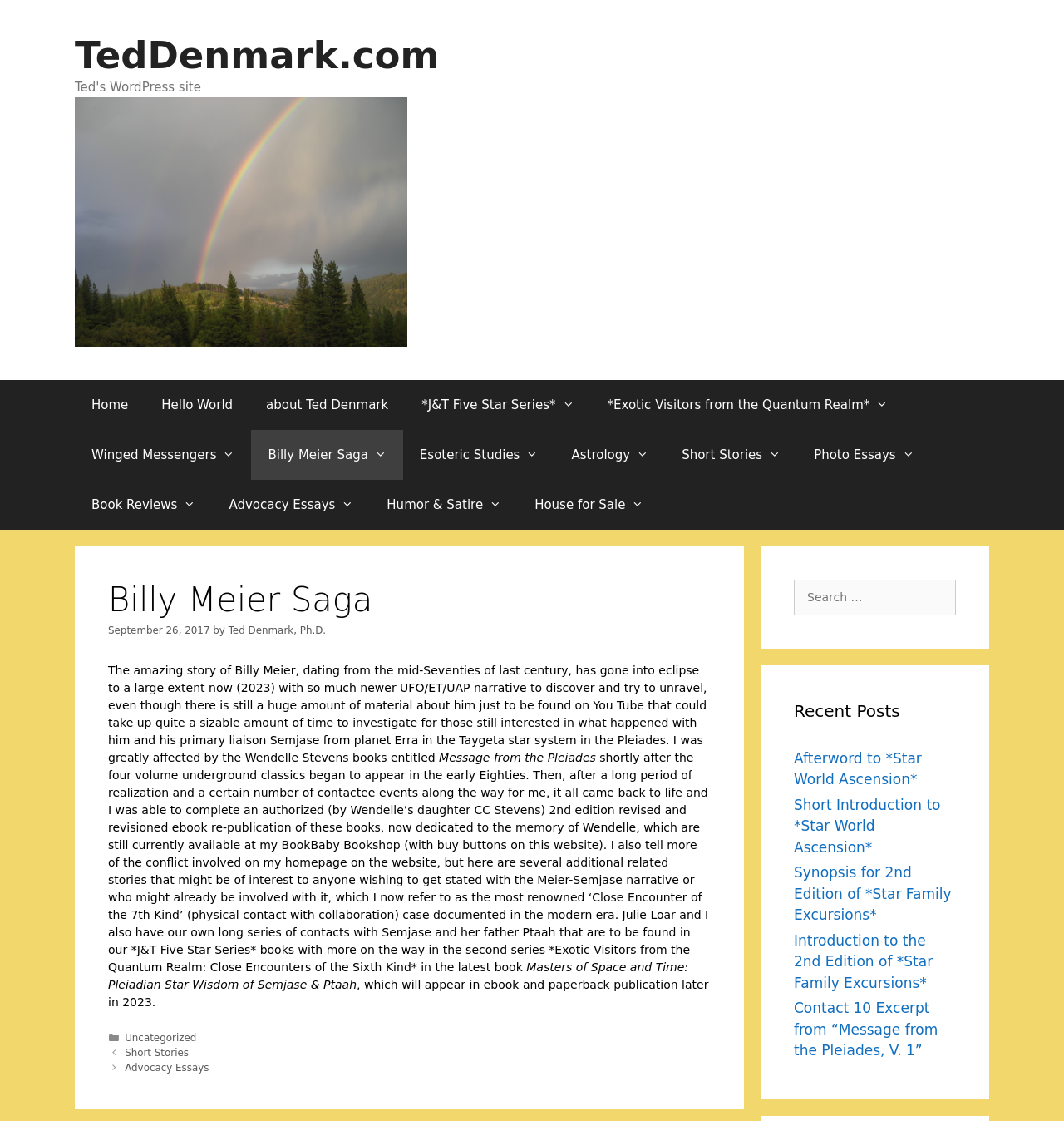Respond to the question below with a single word or phrase:
What is the name of the author?

Ted Denmark, Ph.D.